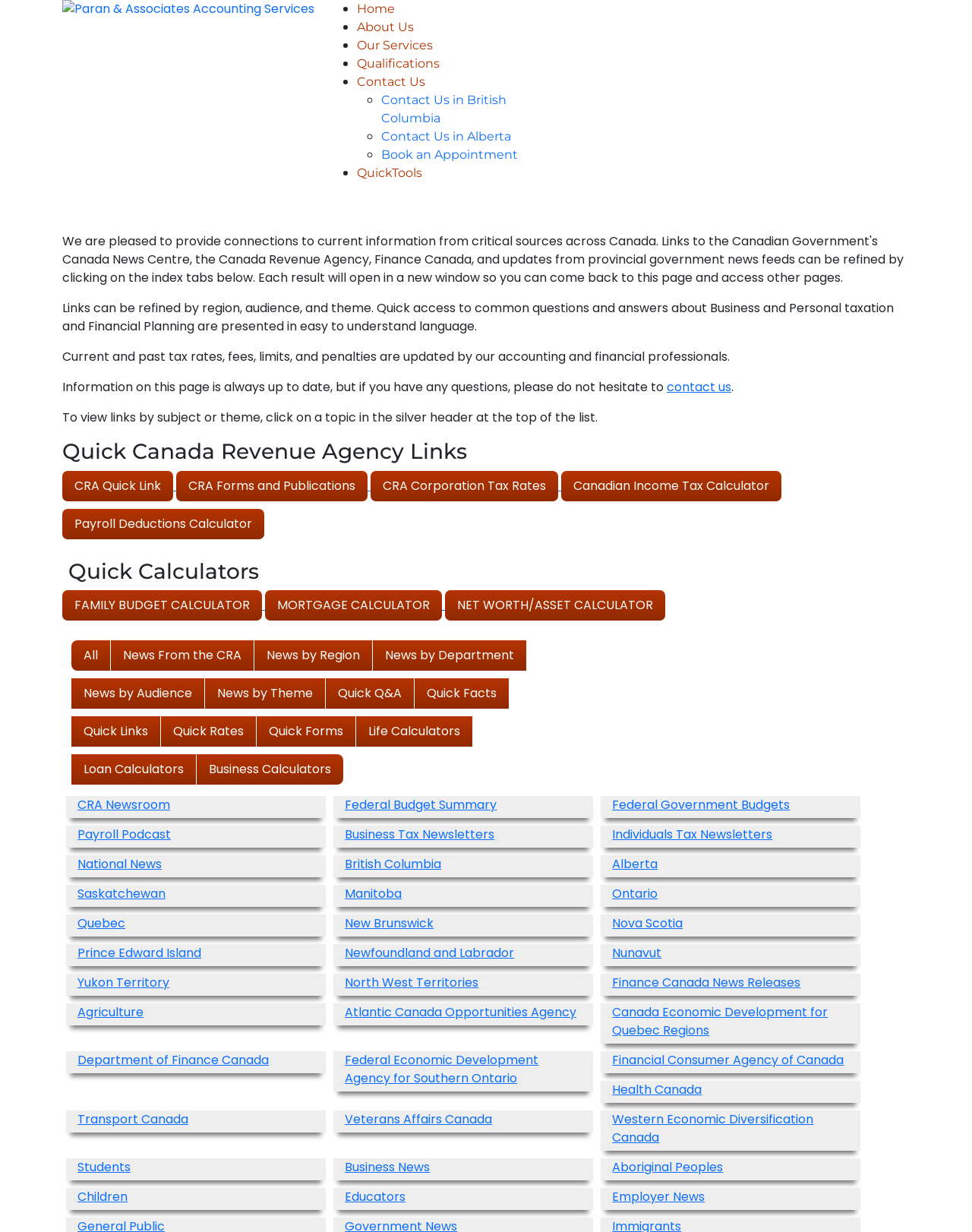With reference to the image, please provide a detailed answer to the following question: How many links are there under 'Quick Canada Revenue Agency Links'?

Under the heading 'Quick Canada Revenue Agency Links', there are 5 links: 'CRA Quick Link', 'CRA Forms and Publications', 'CRA Corporation Tax Rates', 'Canadian Income Tax Calculator', and 'Payroll Deductions Calculator'.